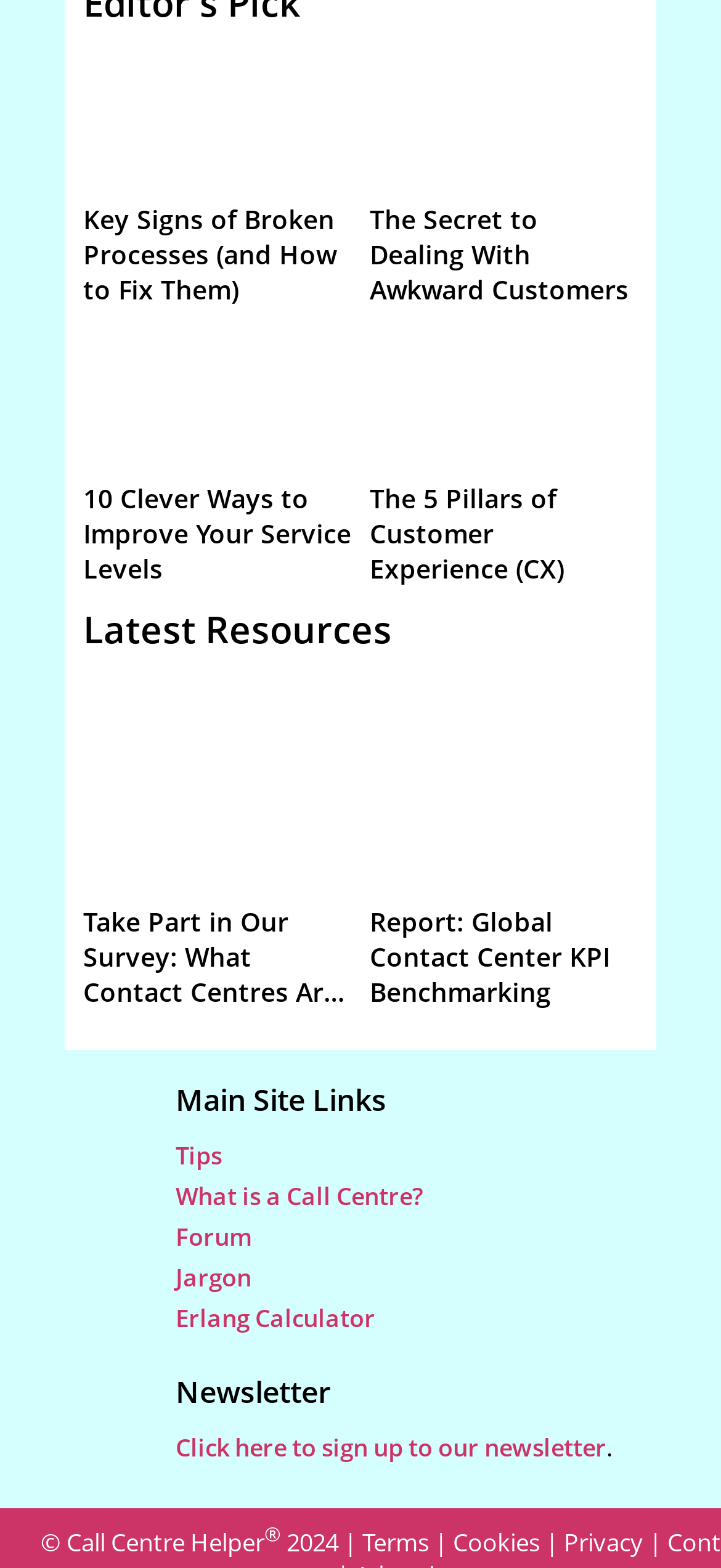Please provide the bounding box coordinates for the element that needs to be clicked to perform the following instruction: "Click on the link to sign up to the newsletter". The coordinates should be given as four float numbers between 0 and 1, i.e., [left, top, right, bottom].

[0.244, 0.912, 0.841, 0.933]